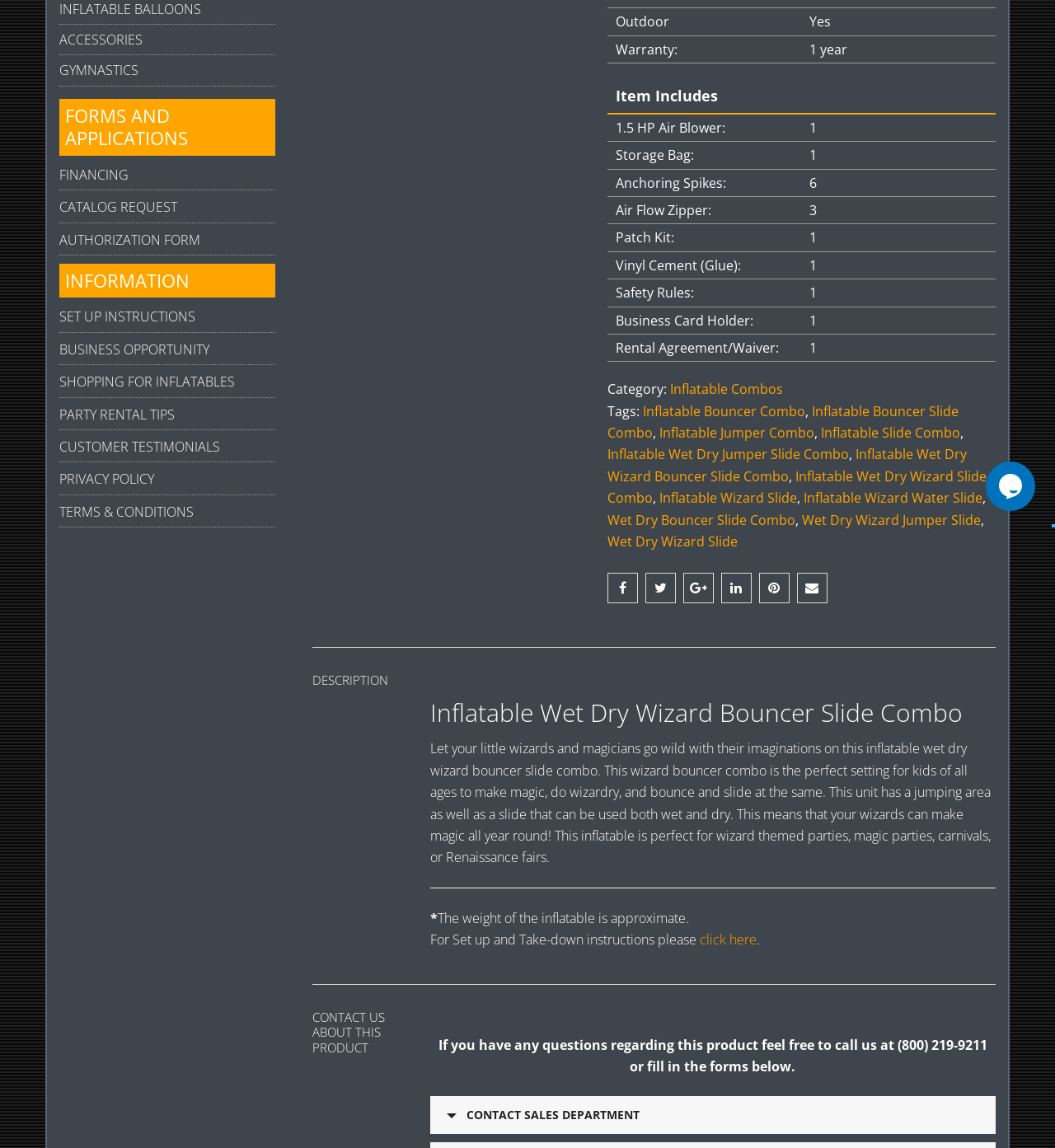Please predict the bounding box coordinates (top-left x, top-left y, bottom-right x, bottom-right y) for the UI element in the screenshot that fits the description: click here

[0.663, 0.811, 0.717, 0.826]